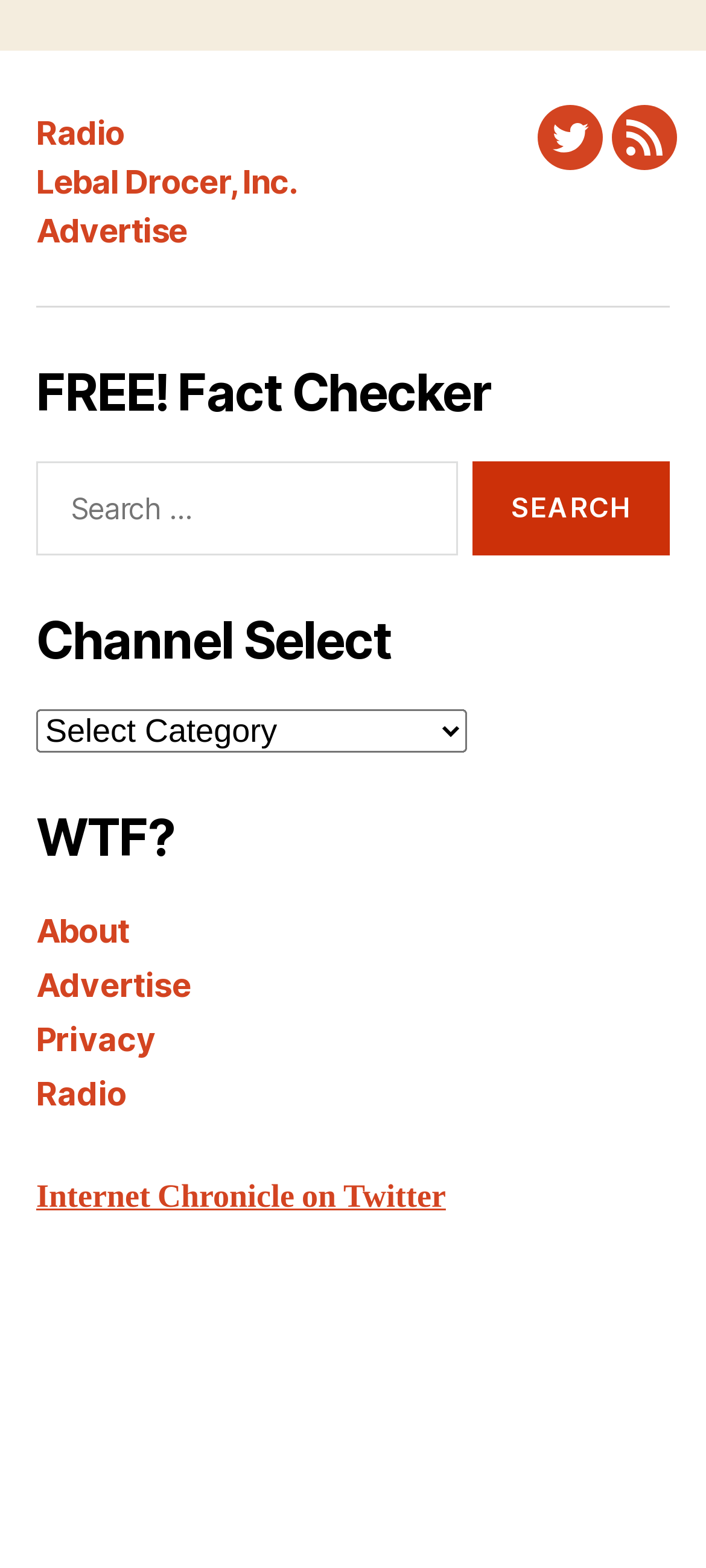Kindly determine the bounding box coordinates of the area that needs to be clicked to fulfill this instruction: "Check the WTF section".

[0.051, 0.578, 0.949, 0.713]